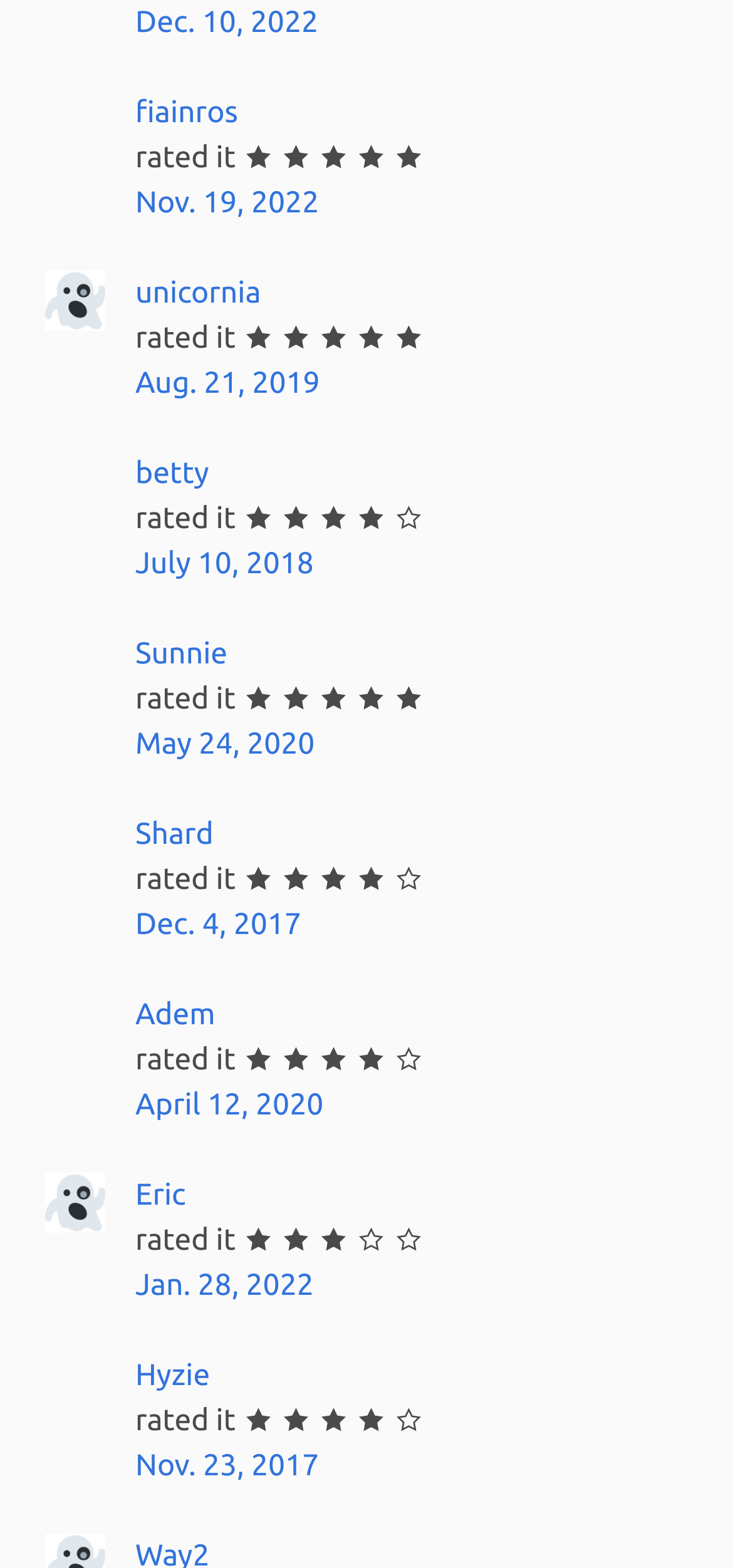Please determine the bounding box coordinates of the element's region to click for the following instruction: "view fiainros' profile".

[0.185, 0.061, 0.325, 0.083]